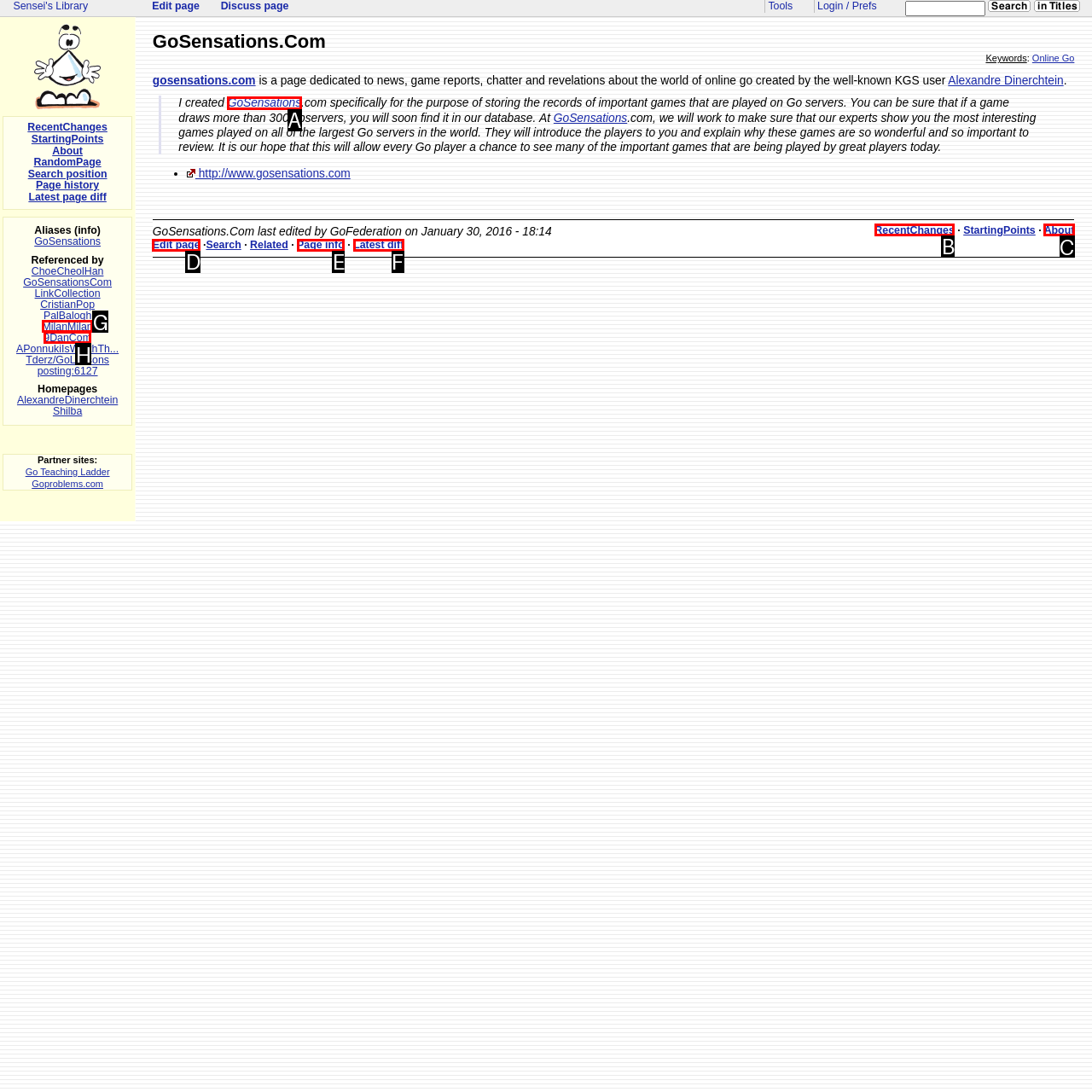Select the proper HTML element to perform the given task: Check recent changes Answer with the corresponding letter from the provided choices.

B